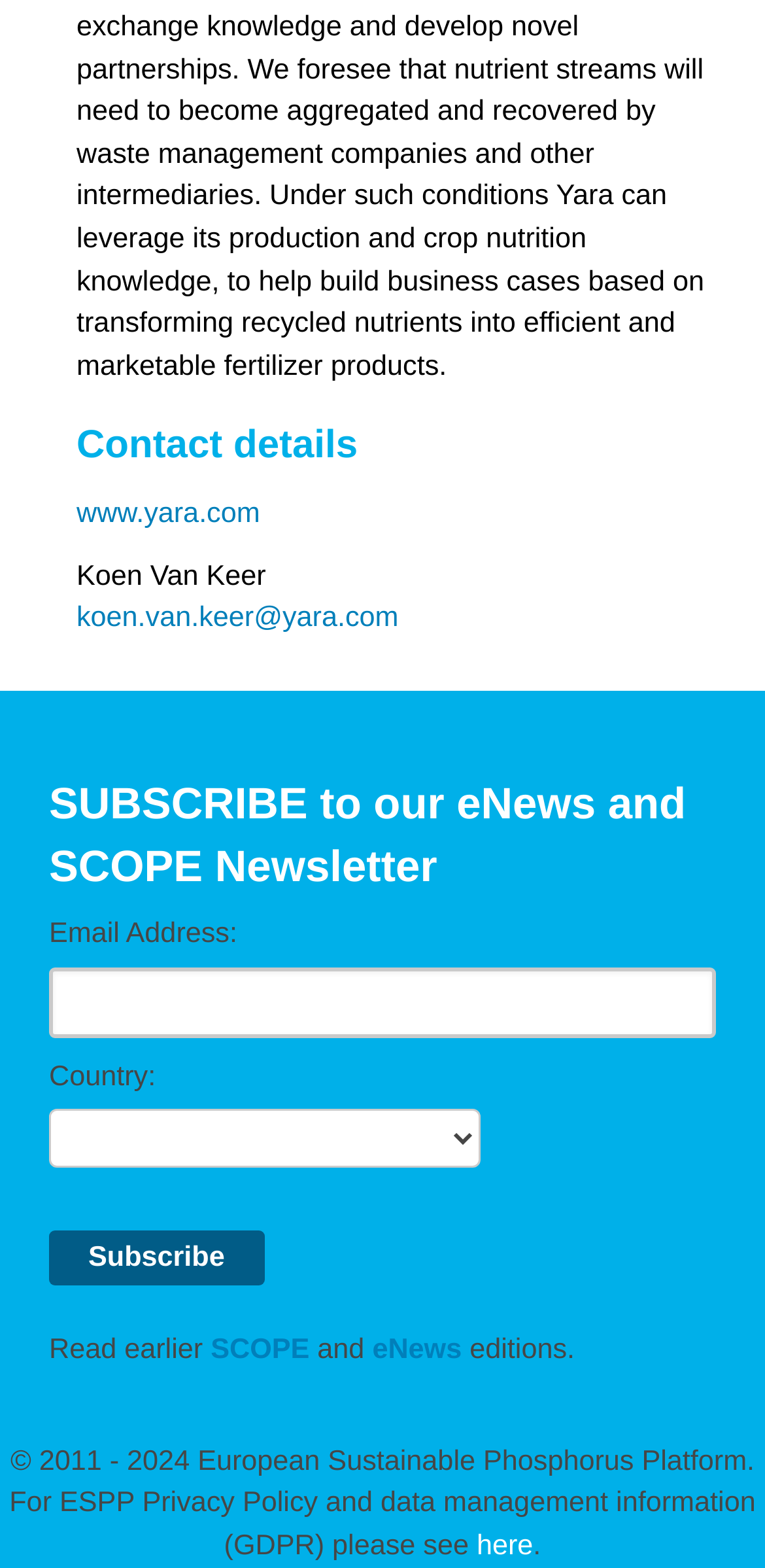Predict the bounding box coordinates for the UI element described as: "here". The coordinates should be four float numbers between 0 and 1, presented as [left, top, right, bottom].

[0.623, 0.976, 0.697, 0.996]